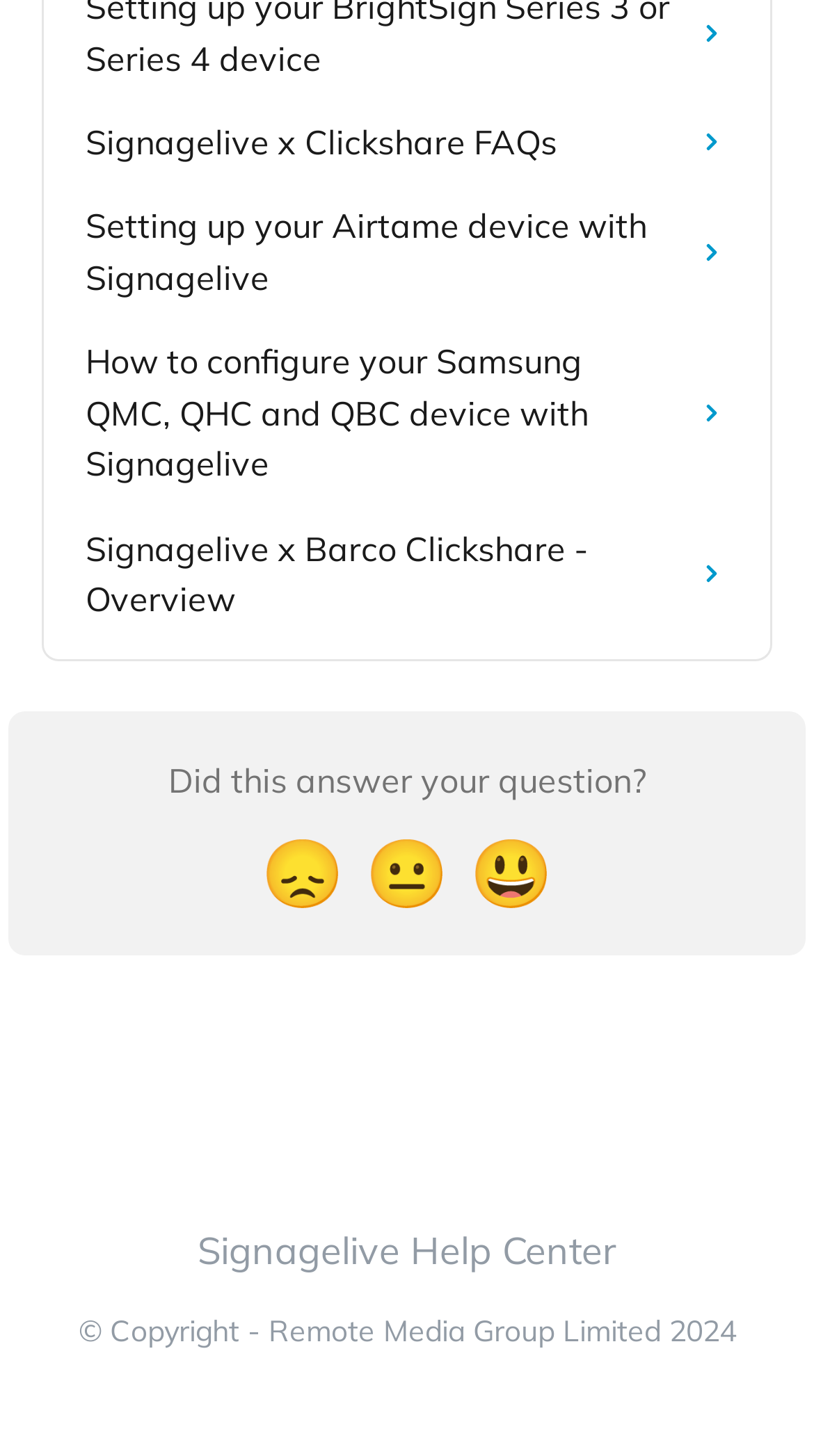Provide a one-word or short-phrase answer to the question:
How many links are above the footer?

5